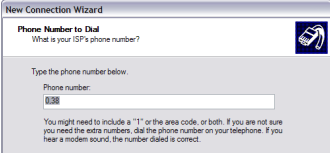Given the content of the image, can you provide a detailed answer to the question?
What is the user advised to do to verify the correctness of the number?

The user is advised to verify if the number dialed is correct by listening for a modem sound, as indicated by the additional guidance provided beneath the input field.